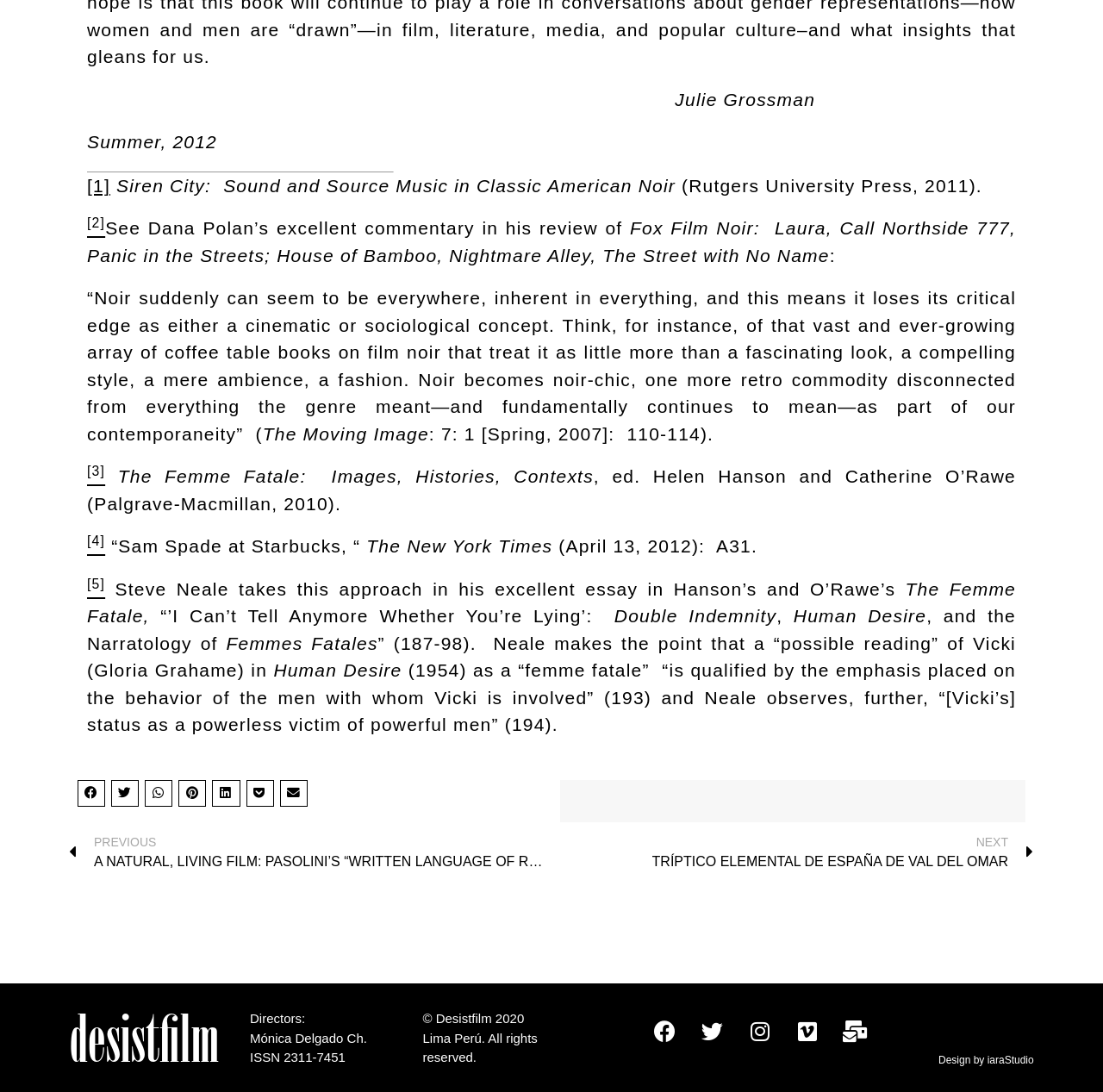Provide the bounding box coordinates of the HTML element this sentence describes: "[5]". The bounding box coordinates consist of four float numbers between 0 and 1, i.e., [left, top, right, bottom].

[0.079, 0.53, 0.095, 0.548]